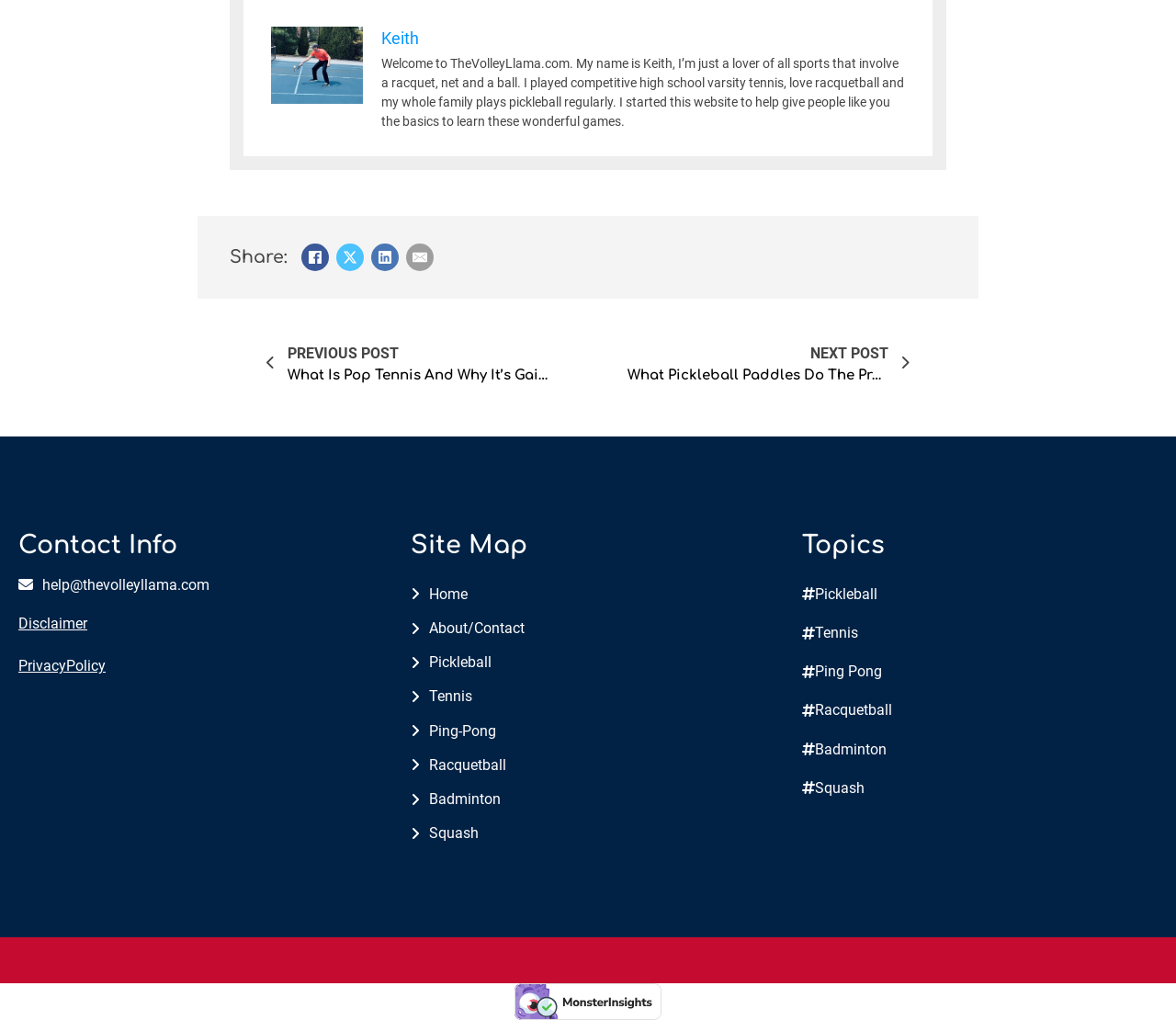Please determine the bounding box coordinates for the UI element described here. Use the format (top-left x, top-left y, bottom-right x, bottom-right y) with values bounded between 0 and 1: Badminton

[0.349, 0.771, 0.446, 0.796]